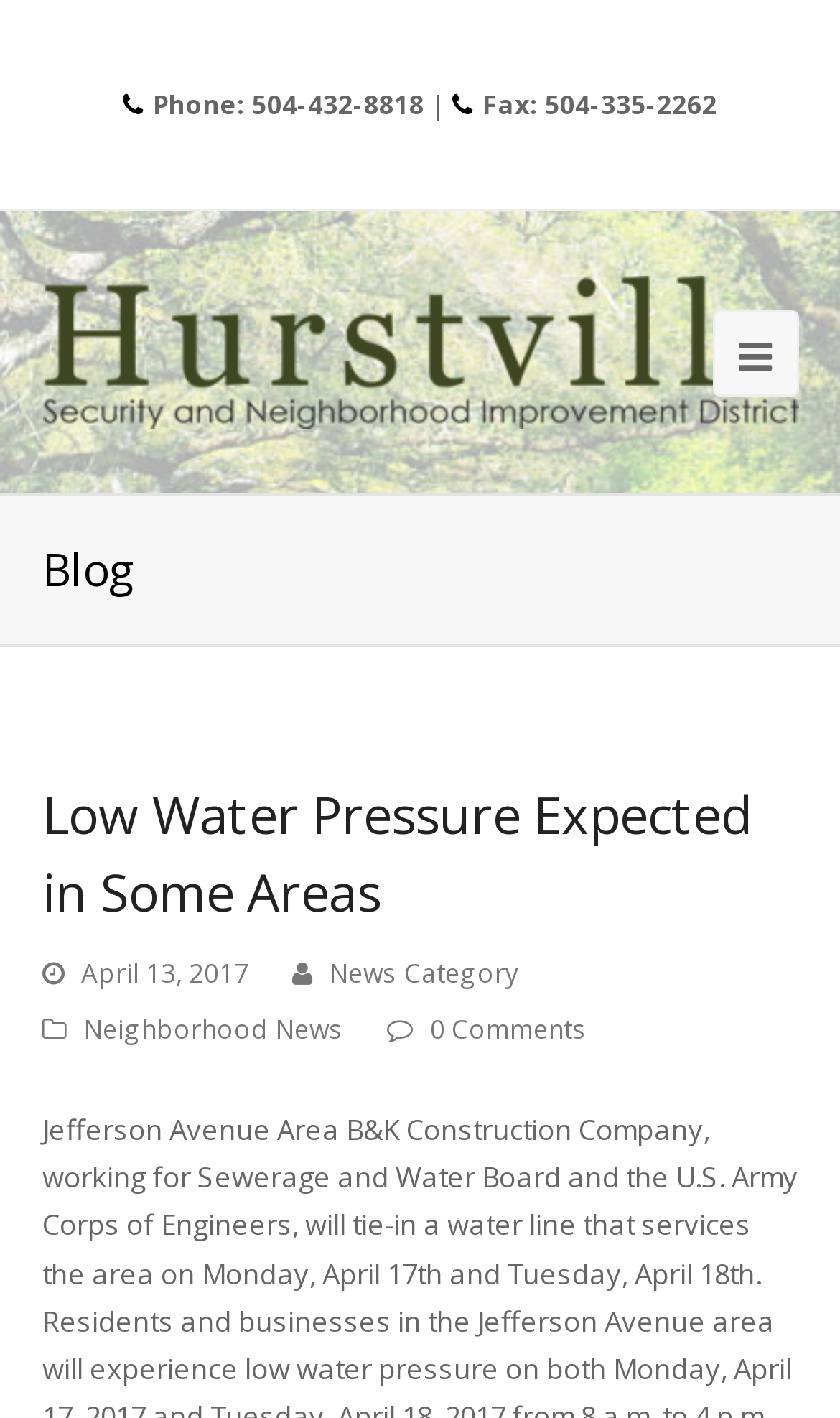With reference to the screenshot, provide a detailed response to the question below:
What is the phone number?

I found the phone number by looking at the top section of the webpage, where the contact information is displayed. The phone number is written as 'Phone: 504-432-8818'.